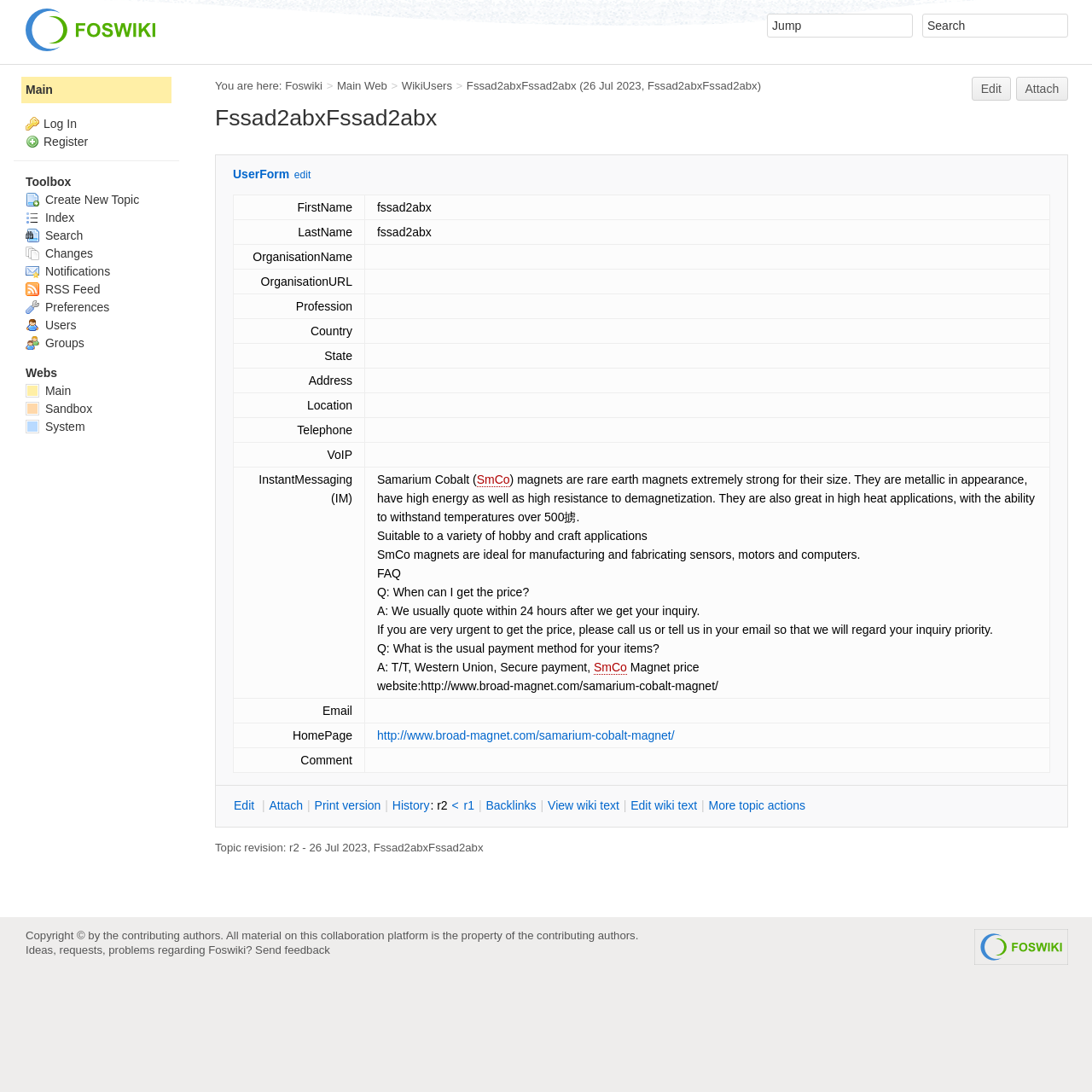What is the homepage URL?
Provide a concise answer using a single word or phrase based on the image.

http://www.broad-magnet.com/samarium-cobalt-magnet/